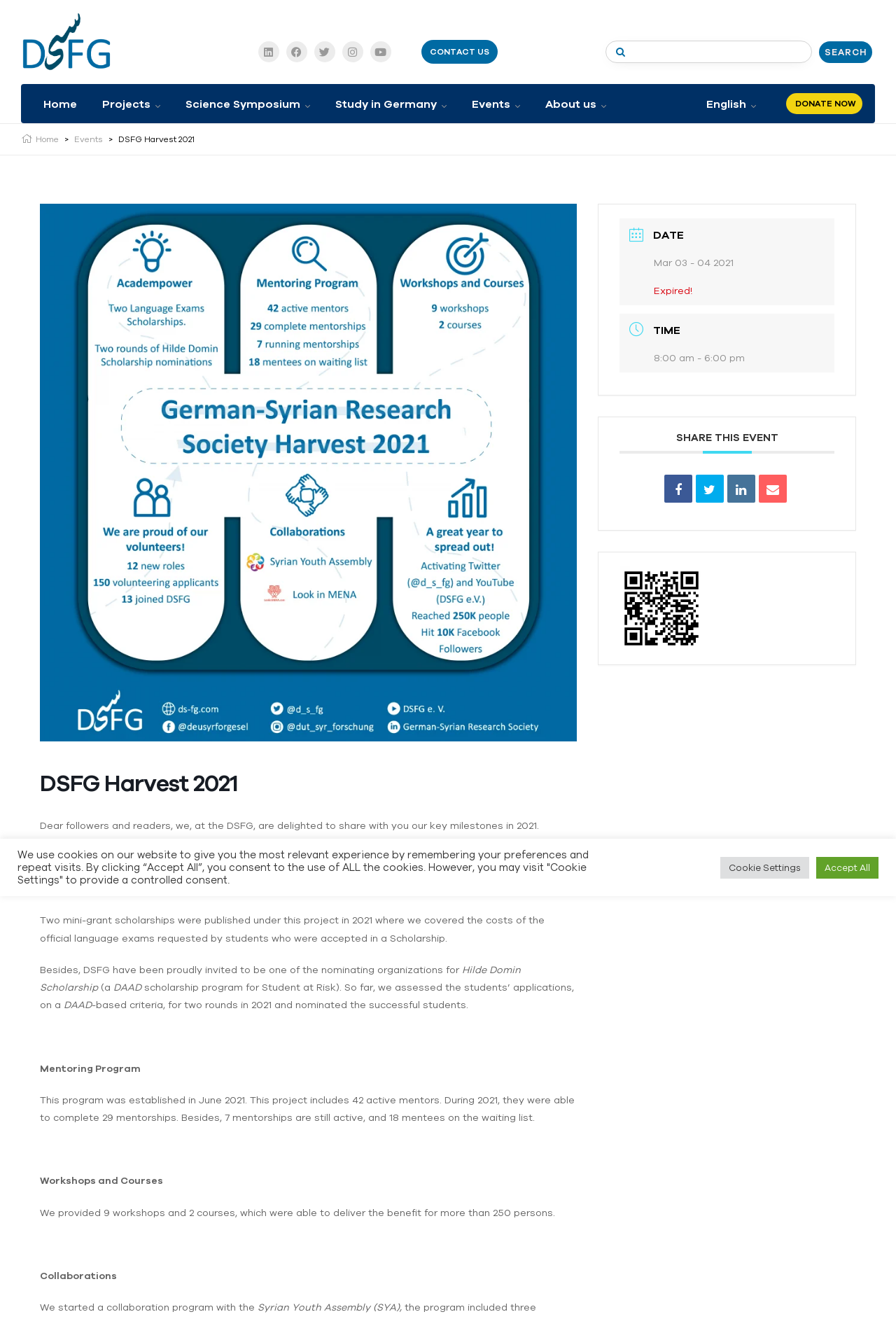Highlight the bounding box coordinates of the element that should be clicked to carry out the following instruction: "Search for something". The coordinates must be given as four float numbers ranging from 0 to 1, i.e., [left, top, right, bottom].

[0.914, 0.031, 0.973, 0.048]